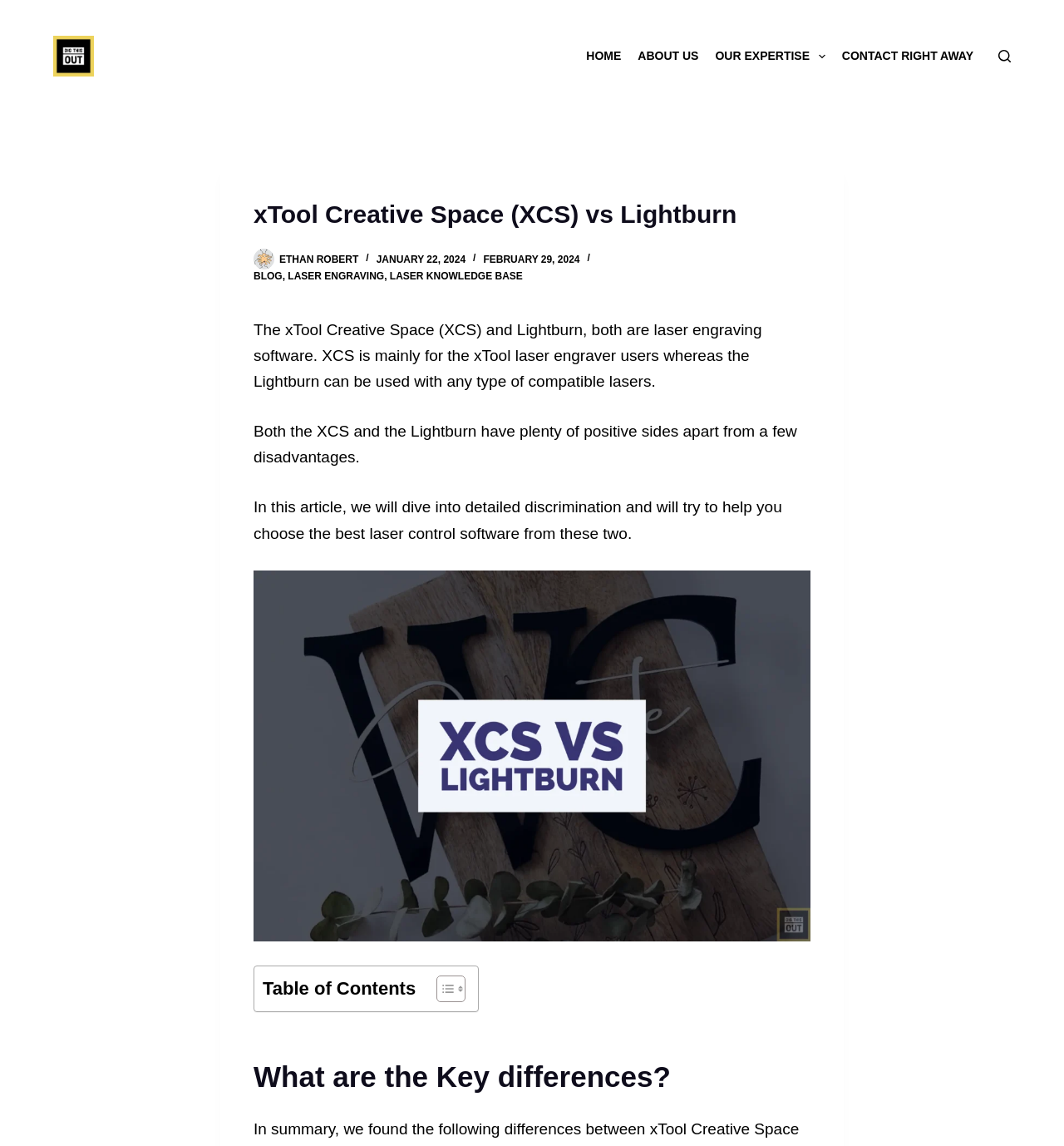Provide the bounding box coordinates of the section that needs to be clicked to accomplish the following instruction: "Click the 'HOME' menu item."

[0.543, 0.0, 0.592, 0.098]